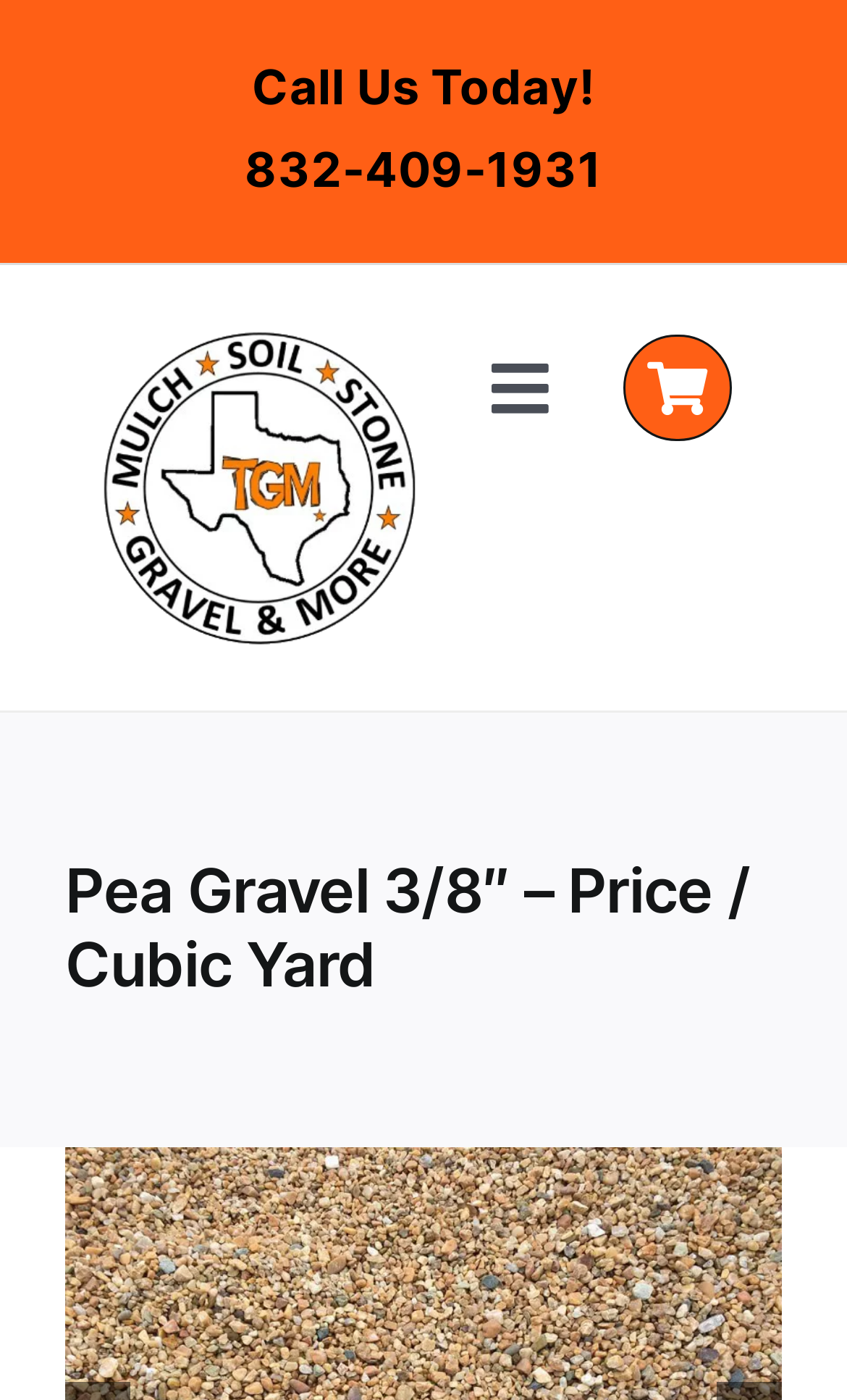Please answer the following question using a single word or phrase: What is the phone number to call?

832-409-1931